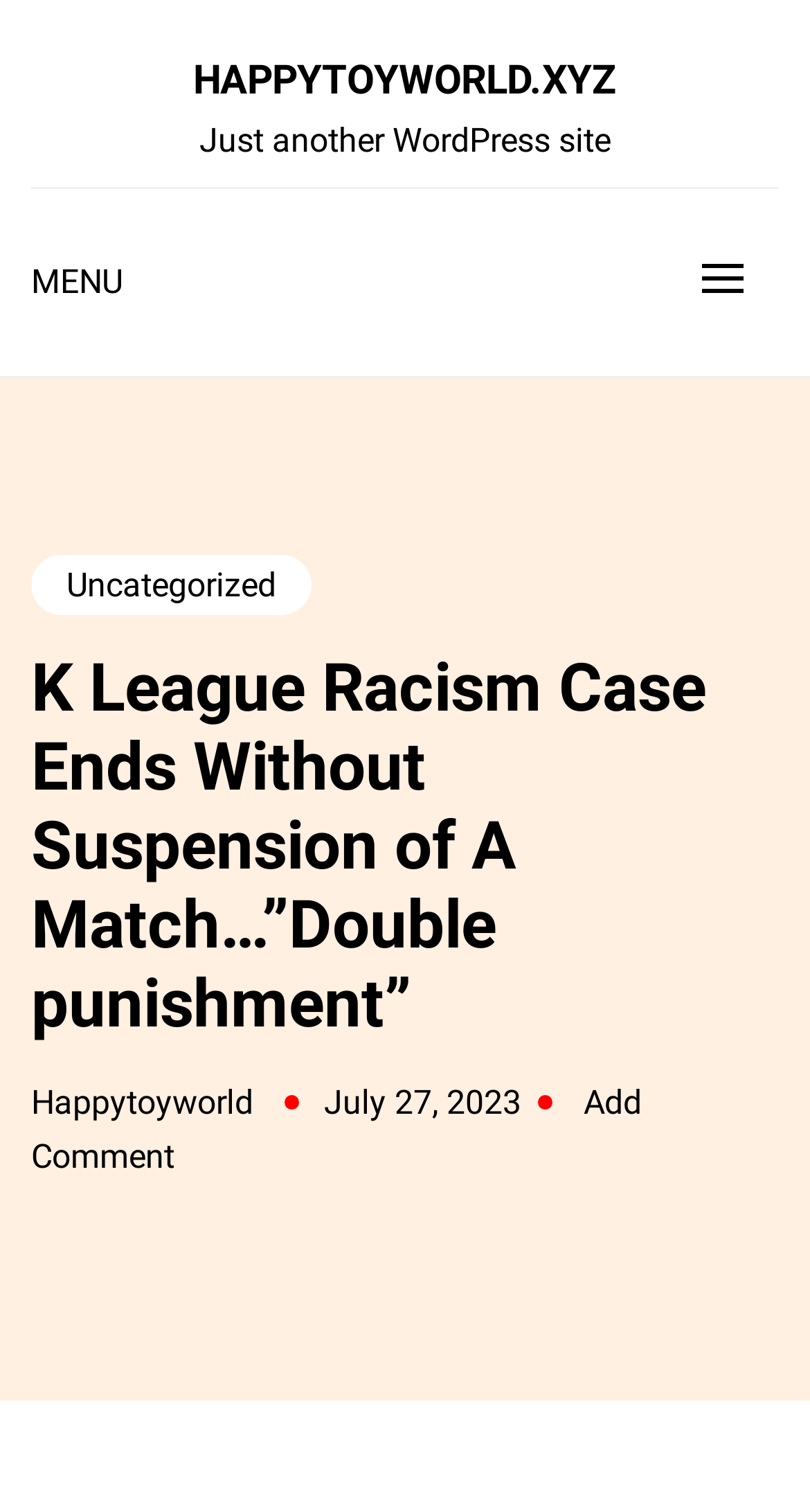How many comments can be added to the article?
Answer the question with detailed information derived from the image.

I found the 'Add Comment' link at the bottom of the article, which suggests that only one comment can be added to the article.